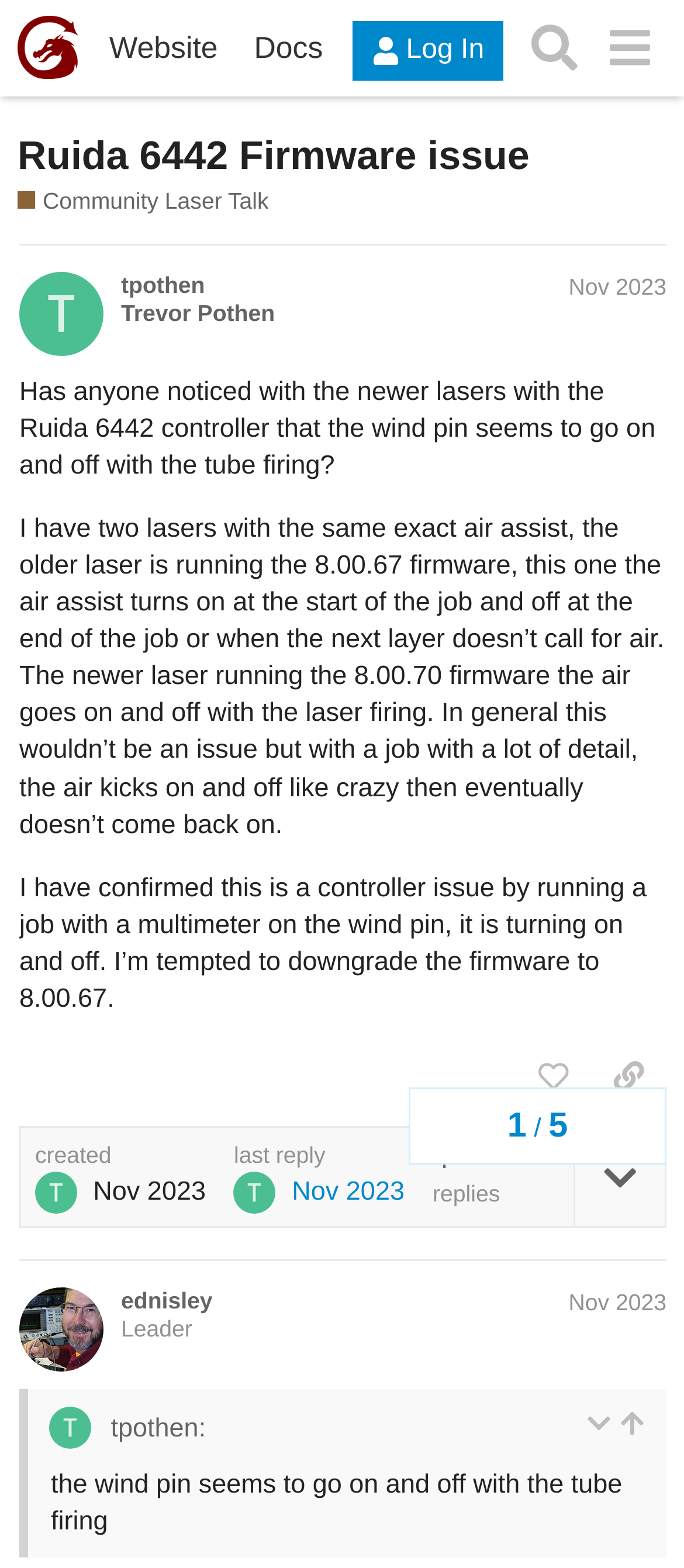Can you look at the image and give a comprehensive answer to the question:
What is the firmware version of the newer laser?

I found the answer by reading the text of the original post, which mentions that the newer laser is running firmware version 8.00.70.